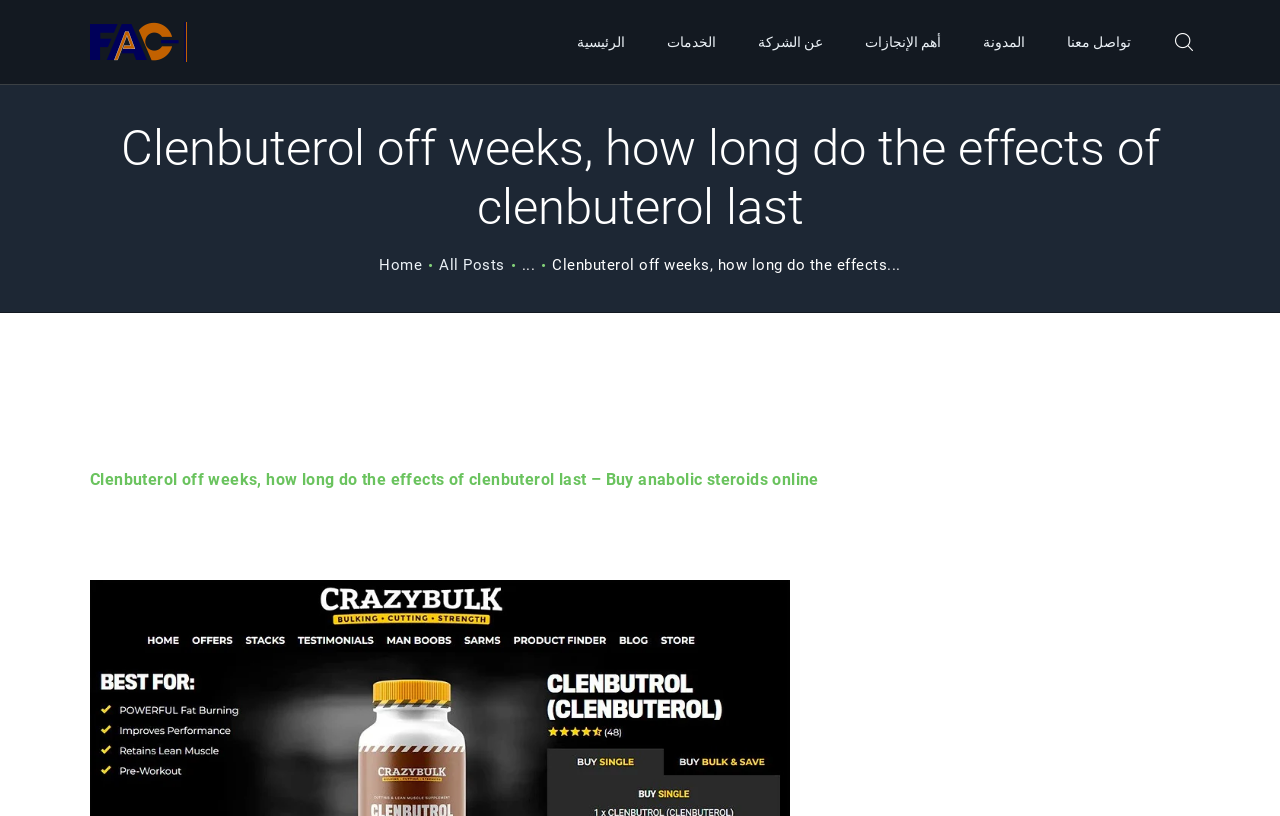Please identify the bounding box coordinates of the element's region that I should click in order to complete the following instruction: "click the home button". The bounding box coordinates consist of four float numbers between 0 and 1, i.e., [left, top, right, bottom].

[0.296, 0.312, 0.33, 0.339]